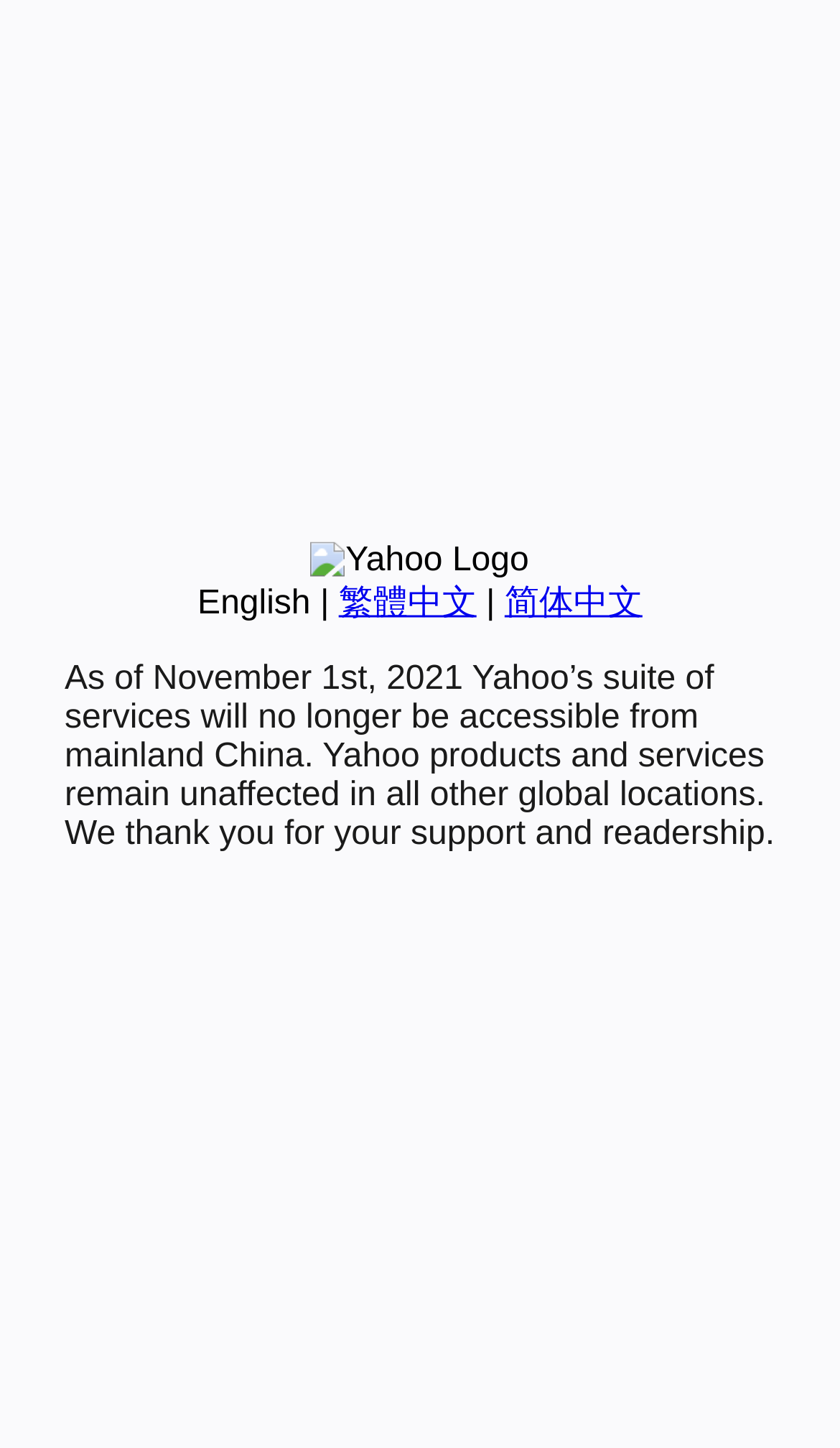Given the element description, predict the bounding box coordinates in the format (top-left x, top-left y, bottom-right x, bottom-right y), using floating point numbers between 0 and 1: 简体中文

[0.601, 0.404, 0.765, 0.429]